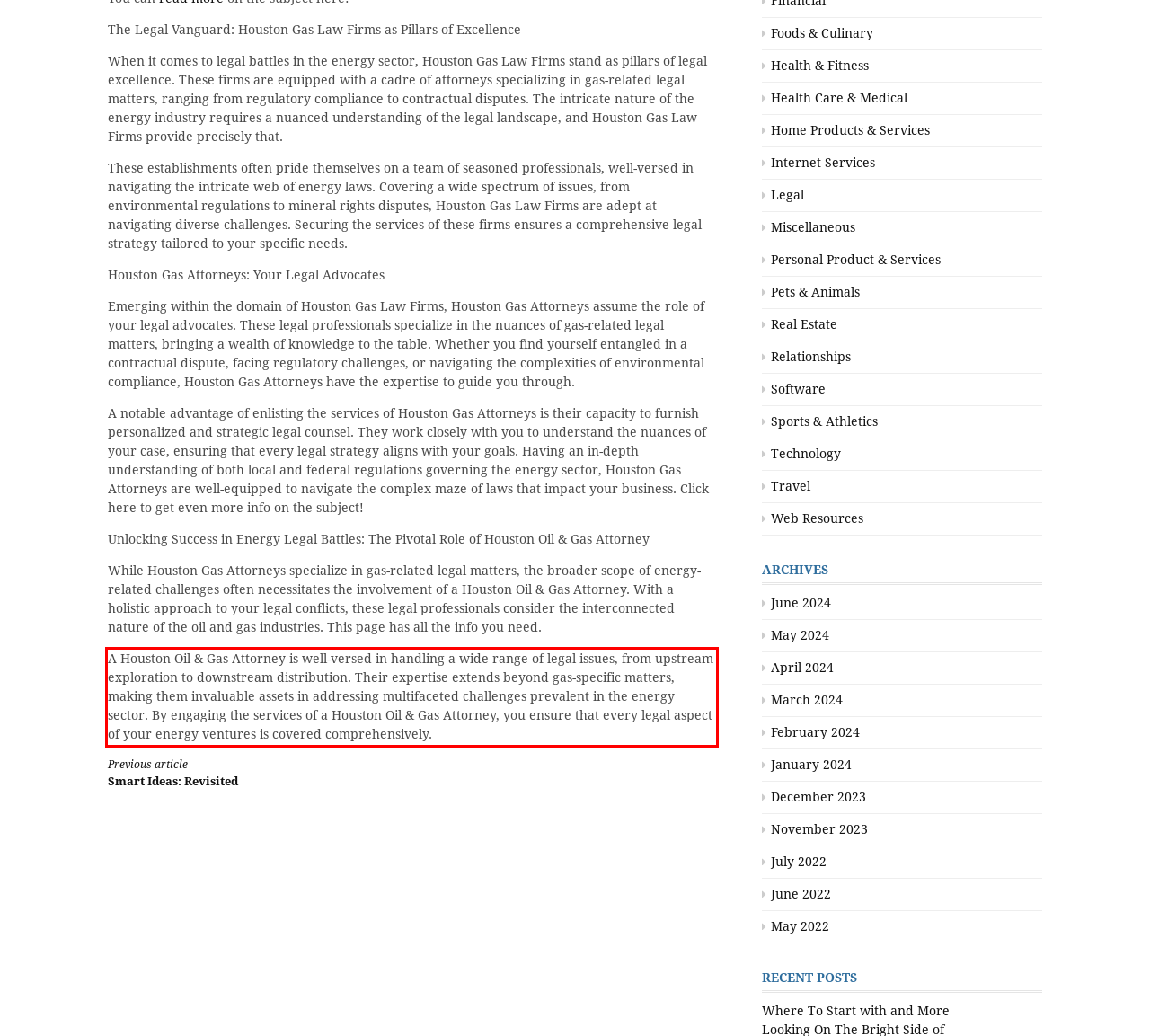By examining the provided screenshot of a webpage, recognize the text within the red bounding box and generate its text content.

A Houston Oil & Gas Attorney is well-versed in handling a wide range of legal issues, from upstream exploration to downstream distribution. Their expertise extends beyond gas-specific matters, making them invaluable assets in addressing multifaceted challenges prevalent in the energy sector. By engaging the services of a Houston Oil & Gas Attorney, you ensure that every legal aspect of your energy ventures is covered comprehensively.